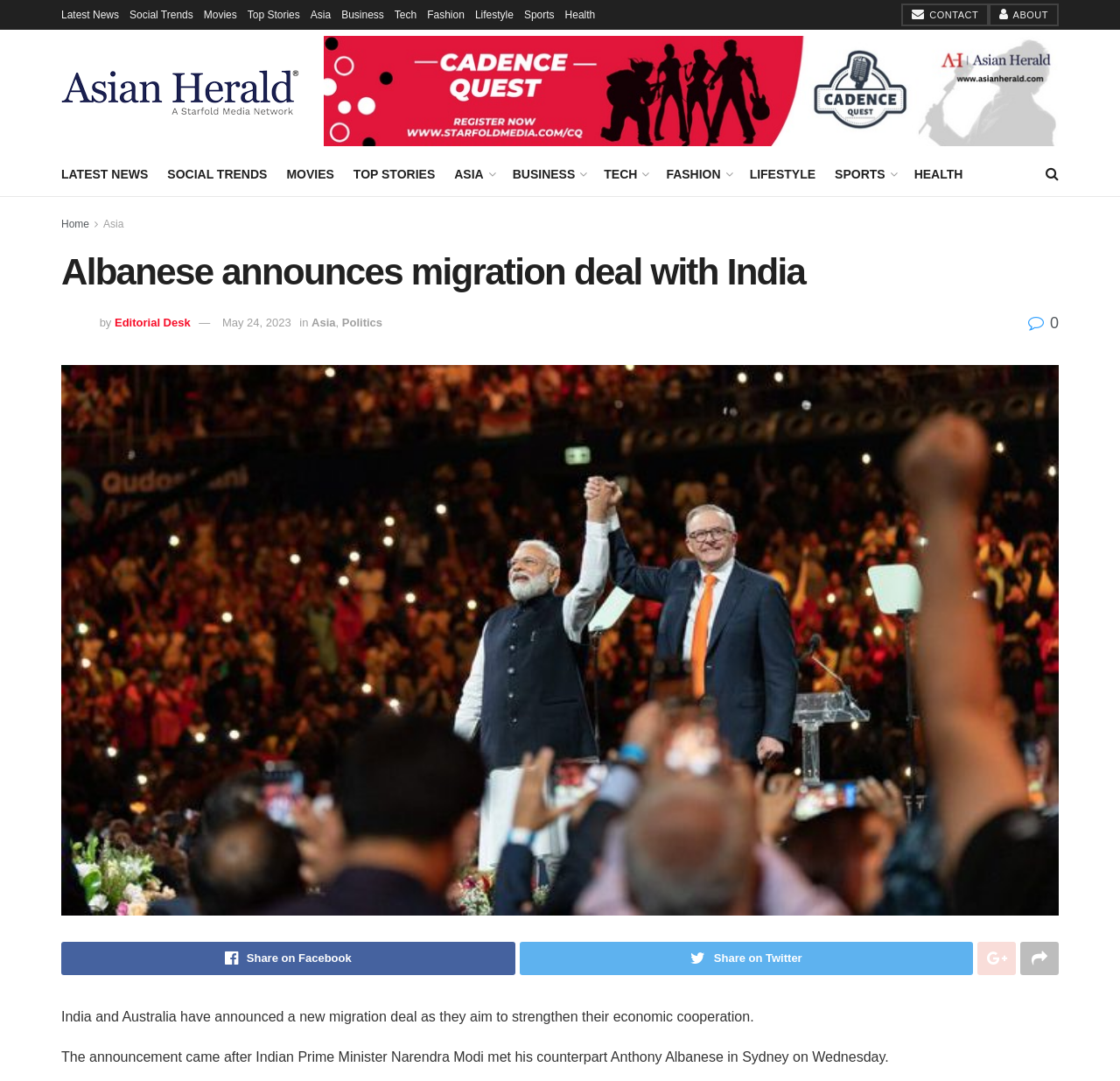Could you specify the bounding box coordinates for the clickable section to complete the following instruction: "Click on Latest News"?

[0.055, 0.0, 0.106, 0.028]